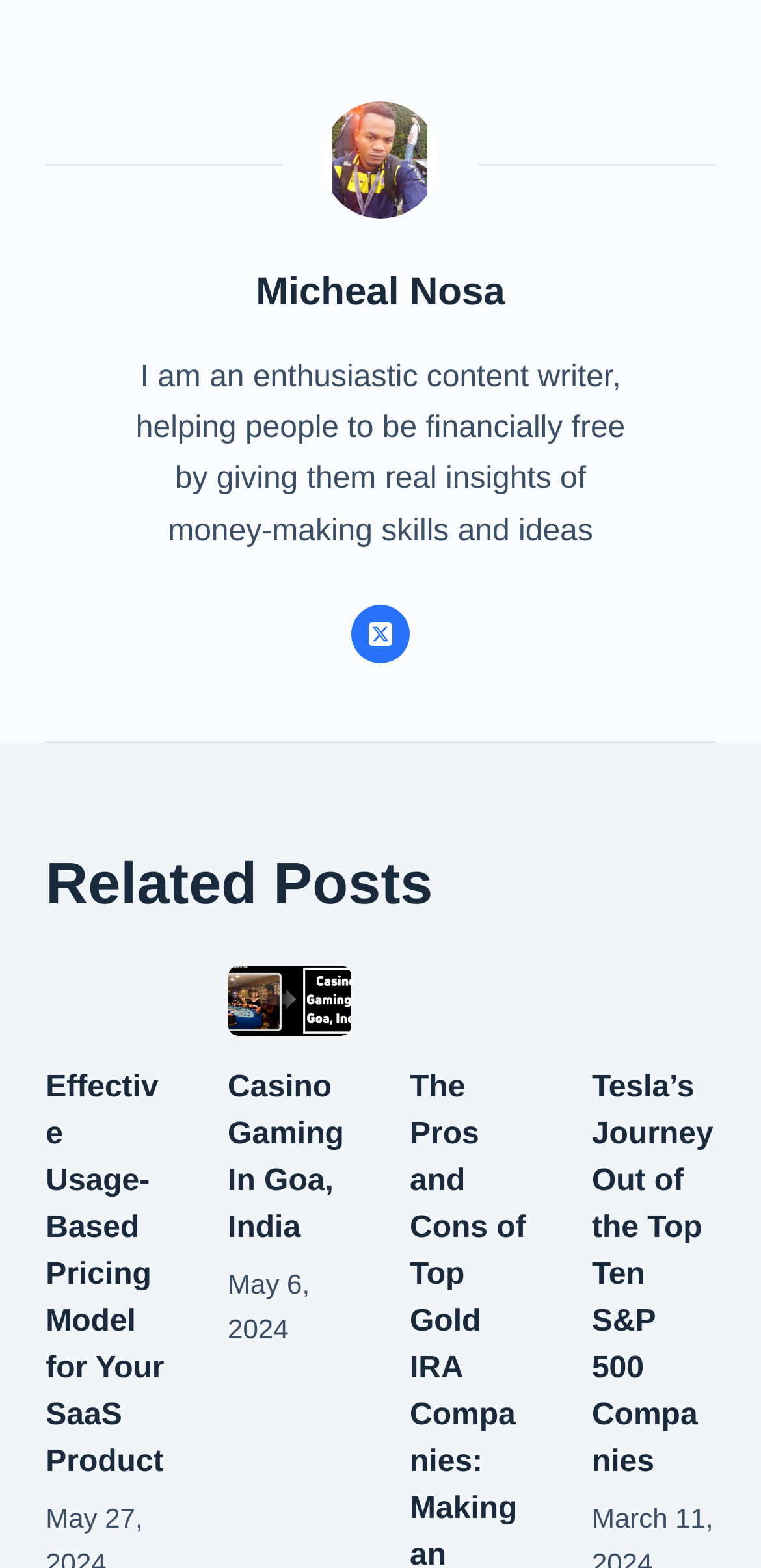Pinpoint the bounding box coordinates of the clickable element to carry out the following instruction: "check the post about Casino Gaming In Goa, India."

[0.299, 0.617, 0.462, 0.661]